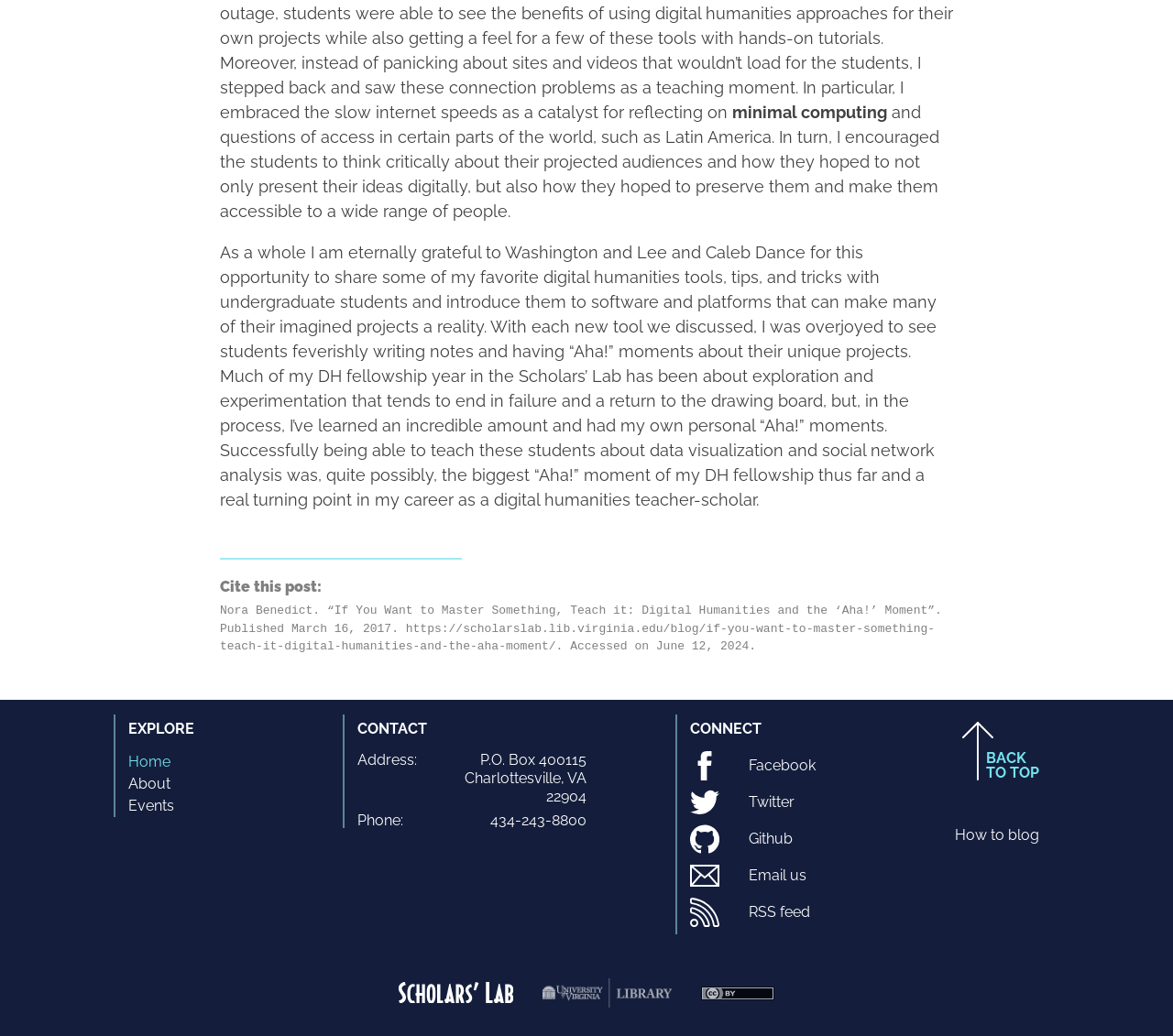Kindly determine the bounding box coordinates of the area that needs to be clicked to fulfill this instruction: "Read the blog post 'If You Want to Master Something, Teach it: Digital Humanities and the ‘Aha!’ Moment'".

[0.187, 0.583, 0.803, 0.614]